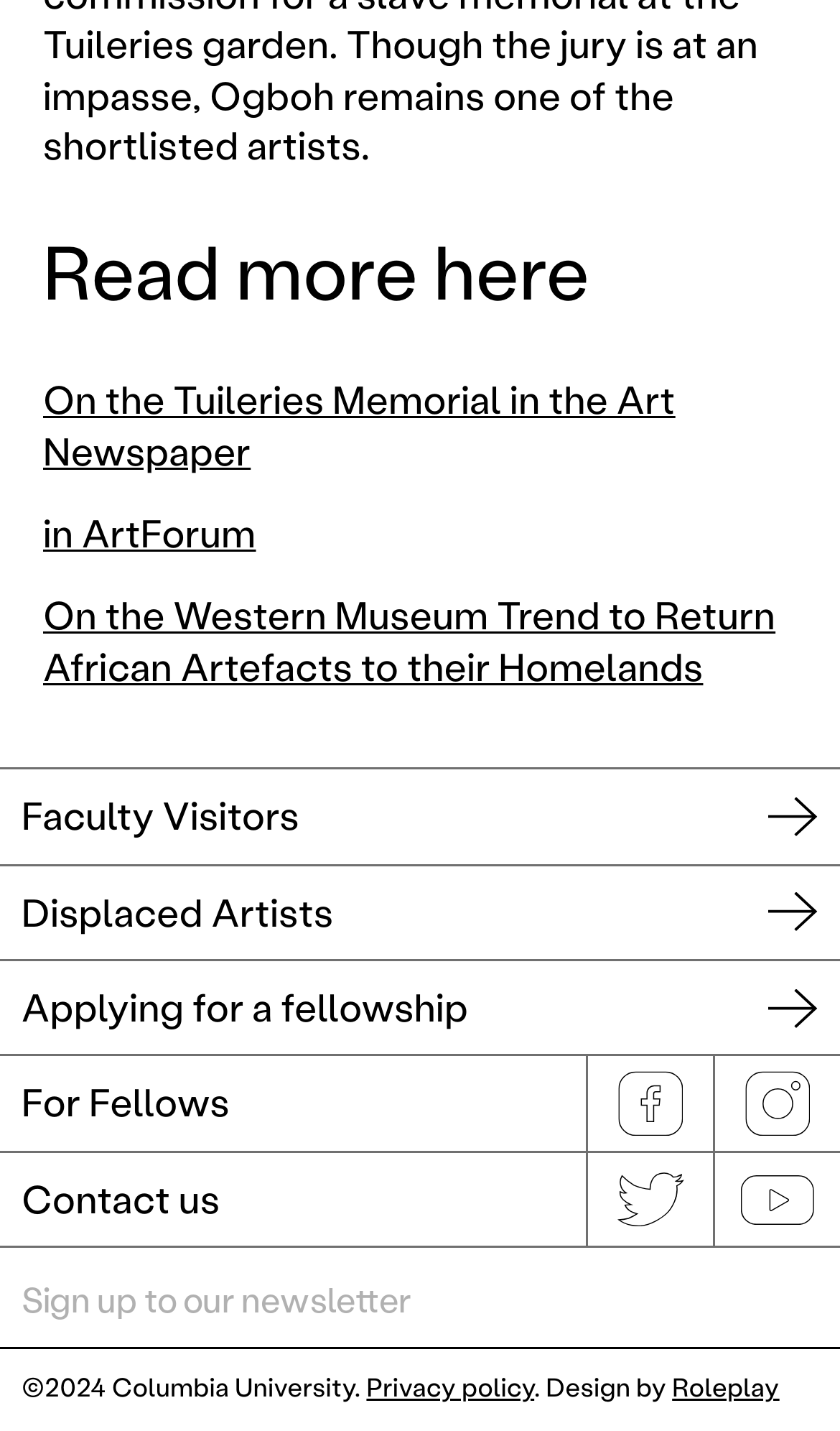Could you provide the bounding box coordinates for the portion of the screen to click to complete this instruction: "Visit the Faculty Visitors page"?

[0.0, 0.538, 1.0, 0.603]